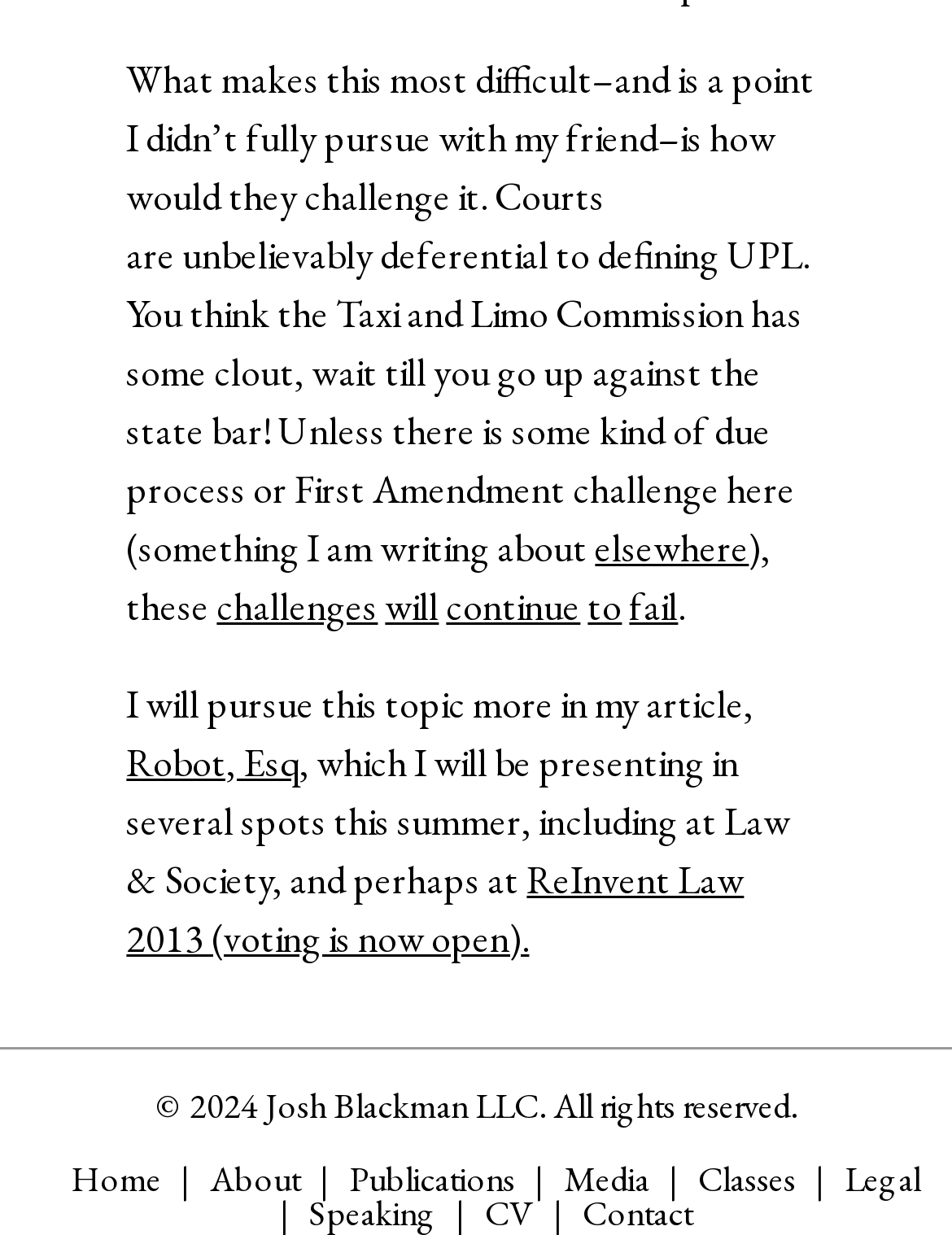Find the bounding box coordinates for the element described here: "Robot, Esq".

[0.133, 0.596, 0.315, 0.638]